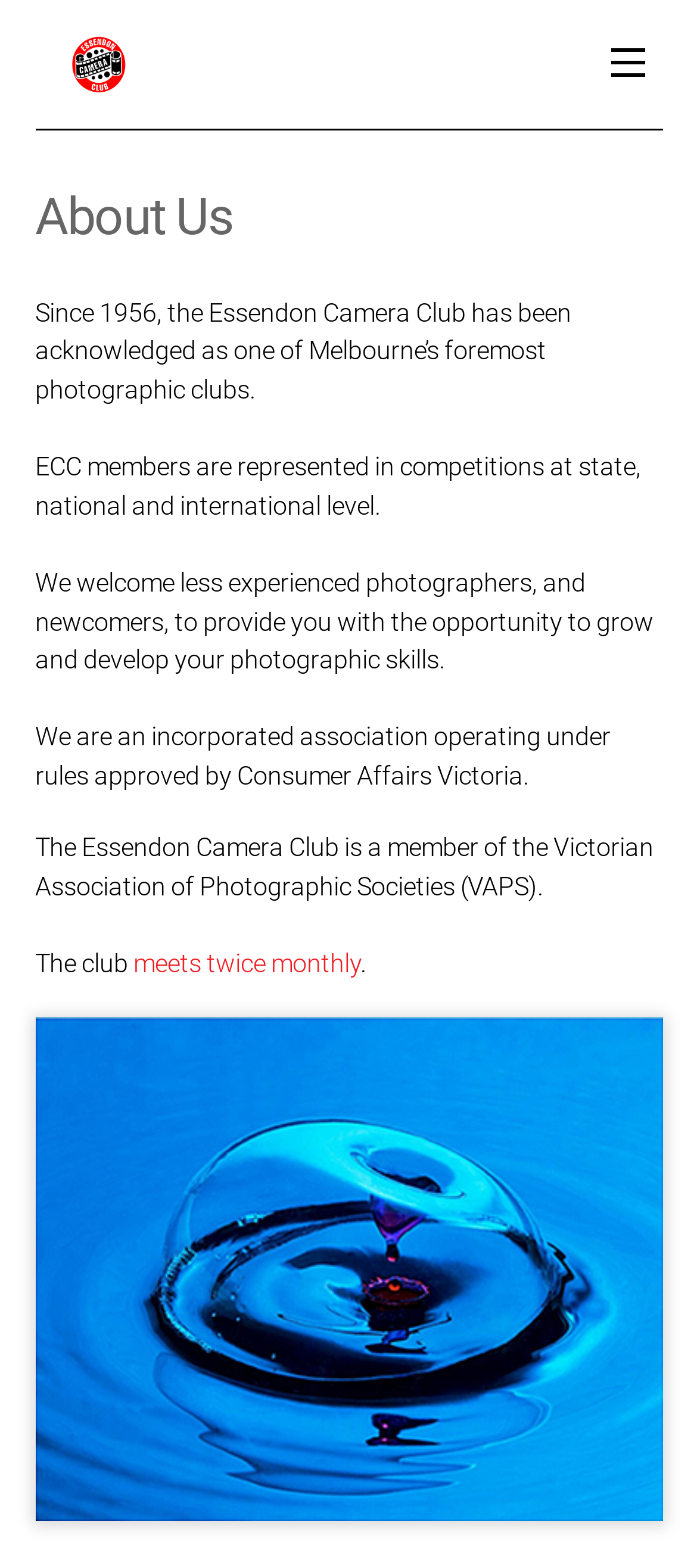How often does the club meet? Observe the screenshot and provide a one-word or short phrase answer.

Twice monthly